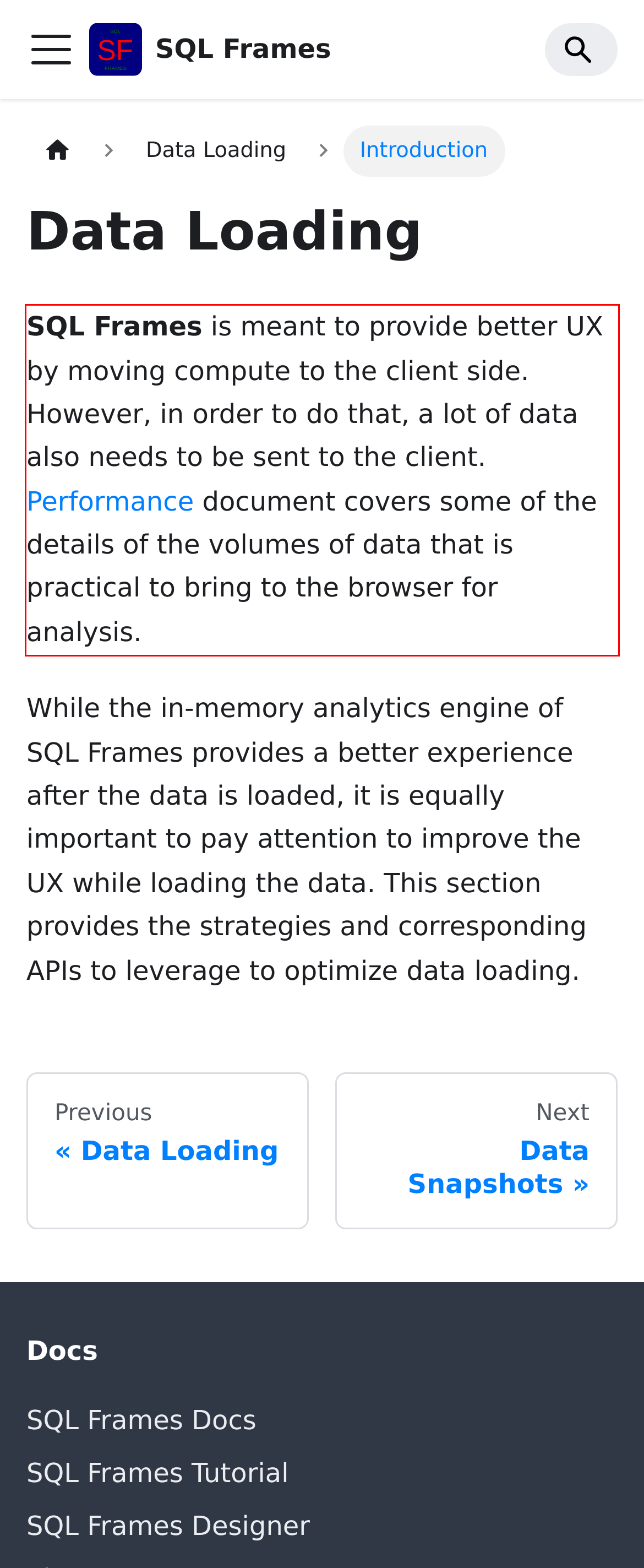You are provided with a screenshot of a webpage that includes a UI element enclosed in a red rectangle. Extract the text content inside this red rectangle.

SQL Frames is meant to provide better UX by moving compute to the client side. However, in order to do that, a lot of data also needs to be sent to the client. Performance document covers some of the details of the volumes of data that is practical to bring to the browser for analysis.